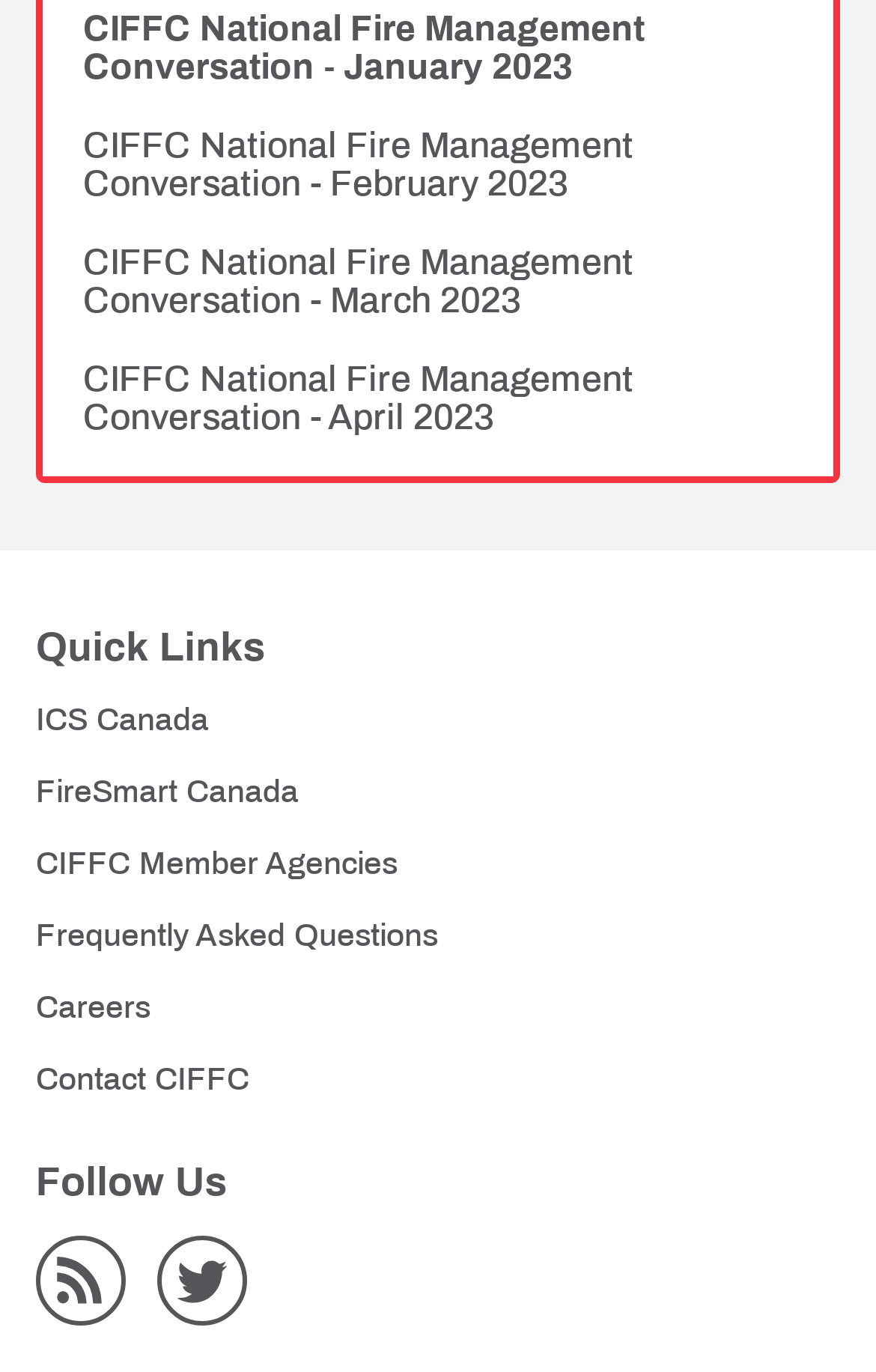Provide a one-word or short-phrase response to the question:
How many months are listed for CIFFC National Fire Management Conversation?

3